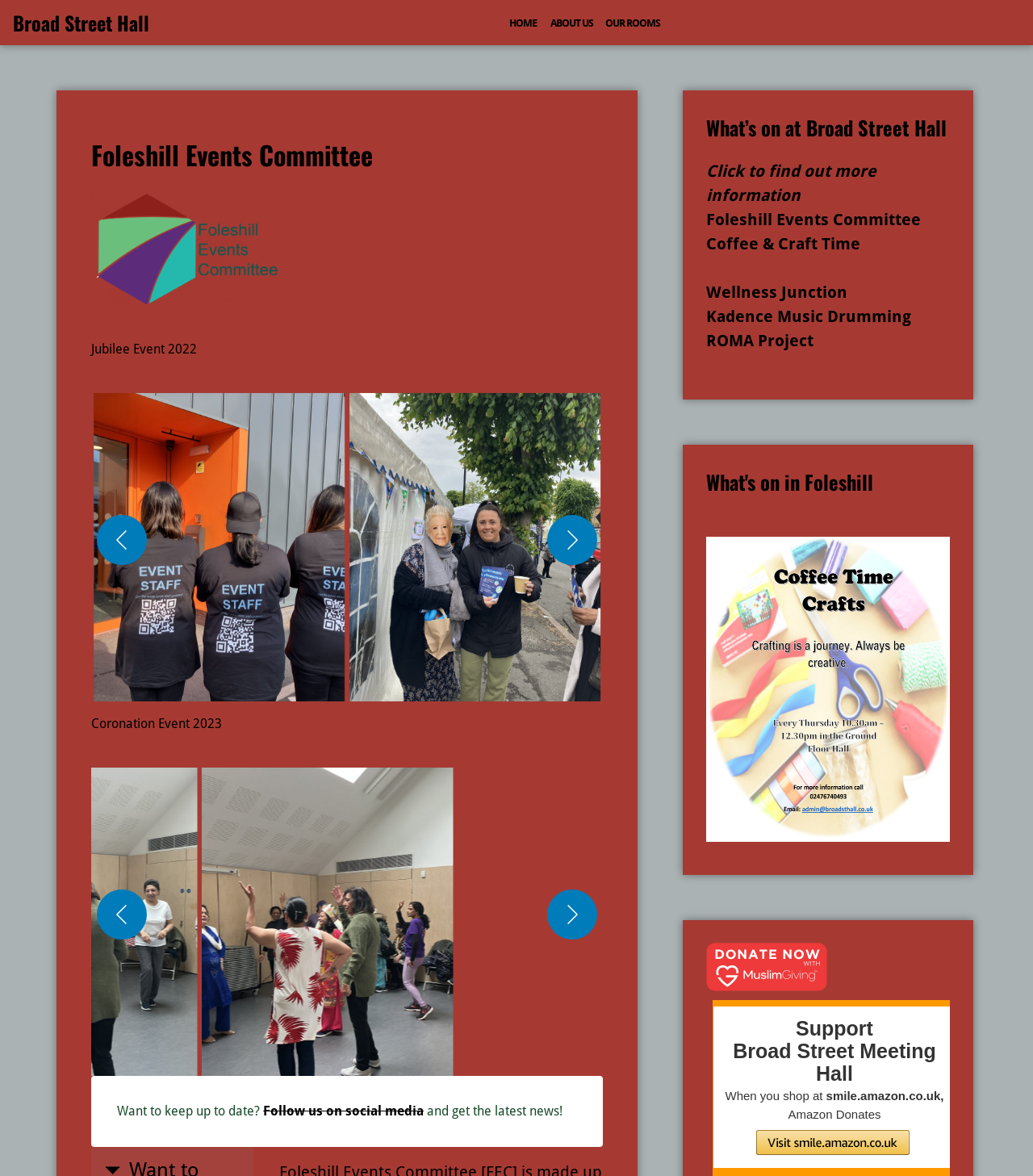Predict the bounding box coordinates of the UI element that matches this description: "Privacy Policy". The coordinates should be in the format [left, top, right, bottom] with each value between 0 and 1.

None